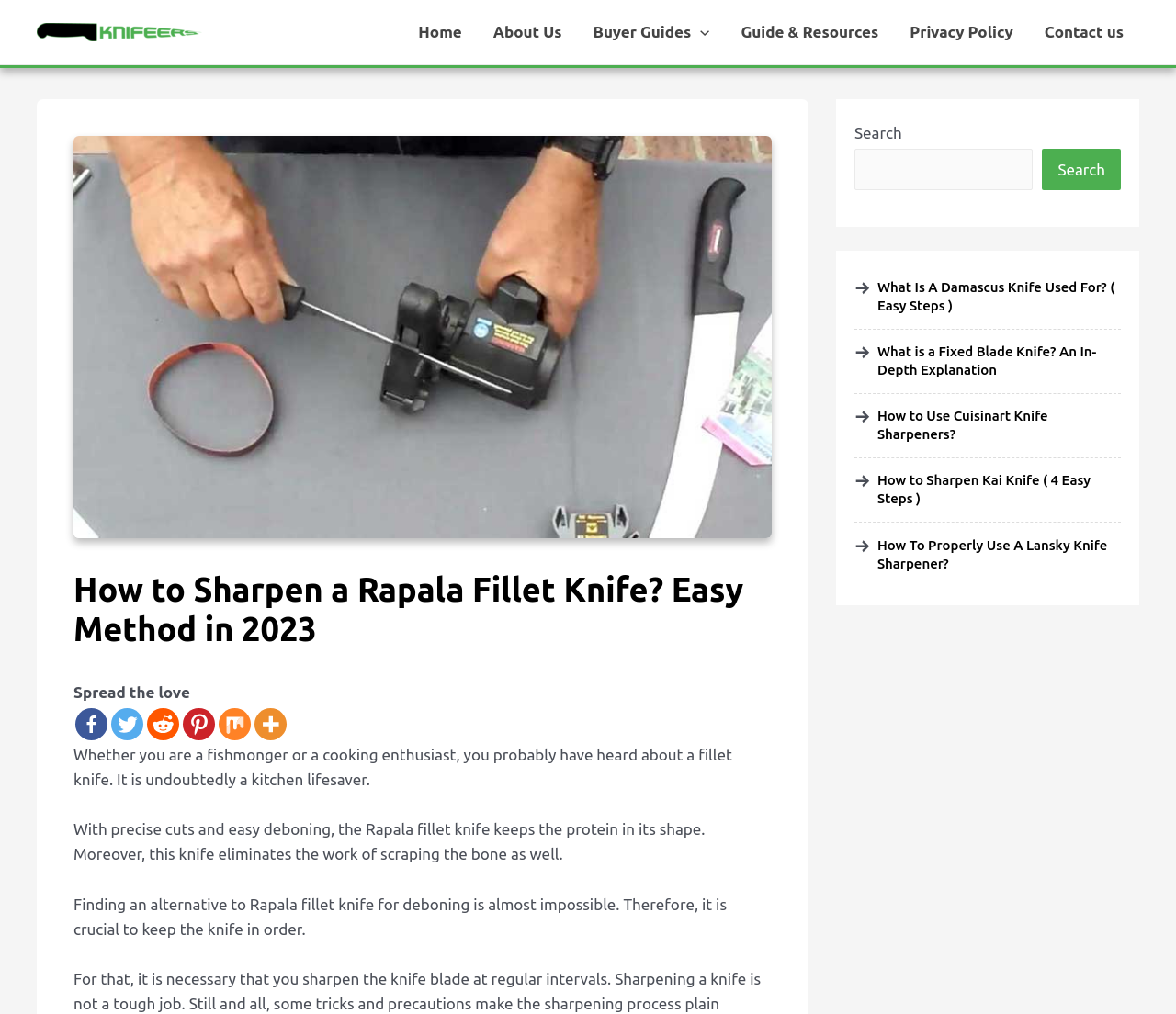Locate the bounding box coordinates of the clickable part needed for the task: "Filter the content".

None